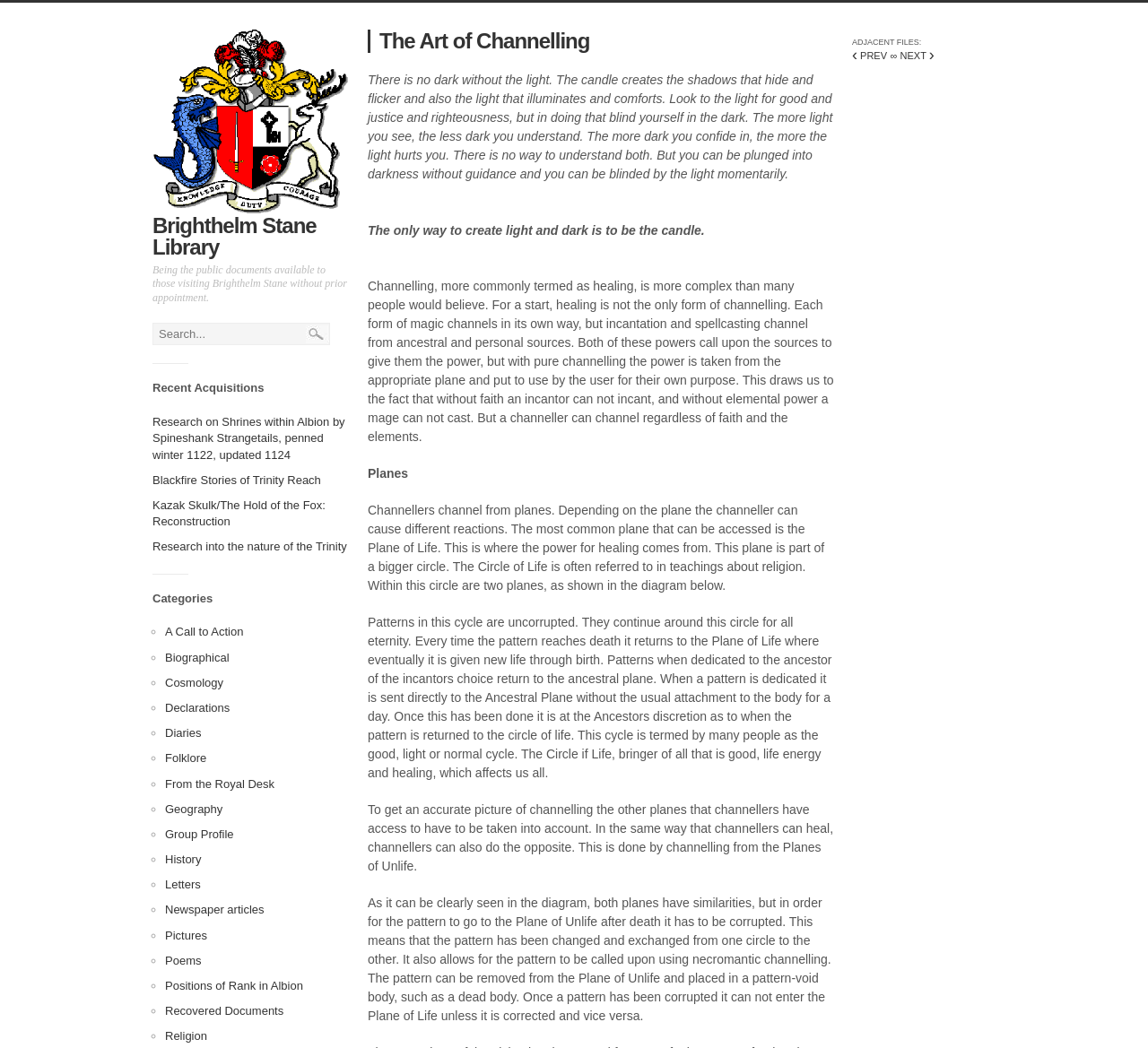Specify the bounding box coordinates for the region that must be clicked to perform the given instruction: "Read more about 'The Art of Channelling'".

[0.32, 0.028, 0.727, 0.051]